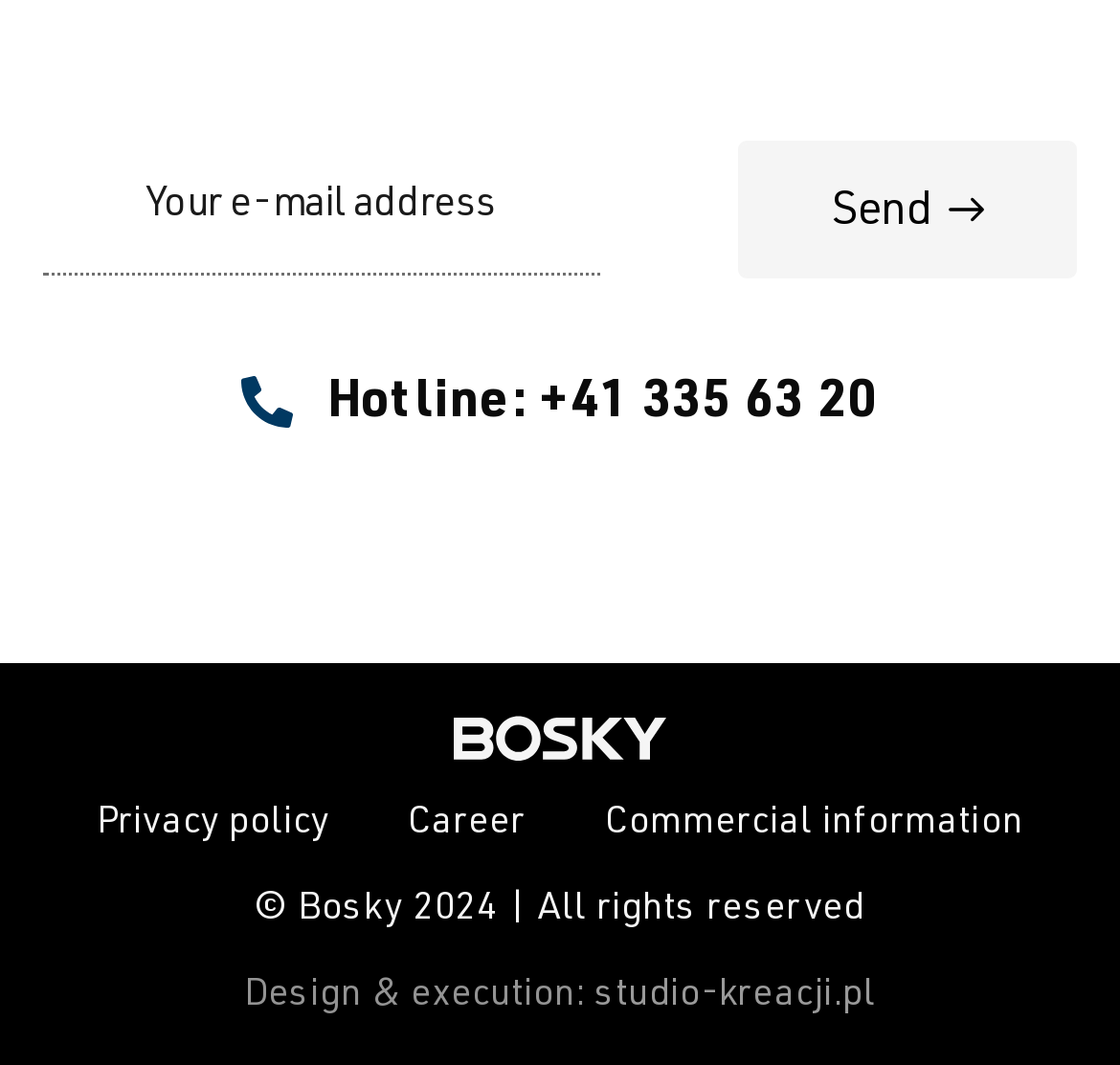Please specify the bounding box coordinates in the format (top-left x, top-left y, bottom-right x, bottom-right y), with values ranging from 0 to 1. Identify the bounding box for the UI component described as follows: Career

[0.303, 0.757, 0.47, 0.792]